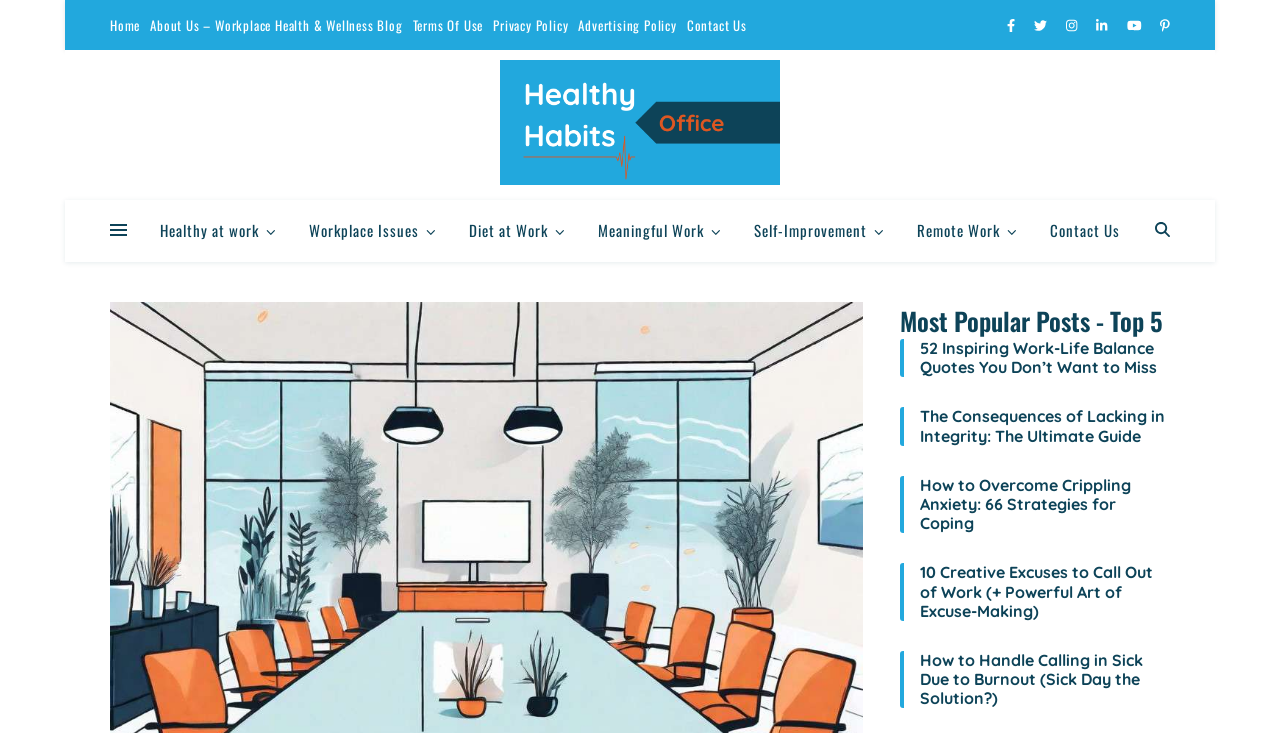Refer to the image and provide an in-depth answer to the question:
Is there a search bar on the page?

I determined that there is a search bar on the page by looking at the generic element 'Search' with a bounding box coordinate of [0.902, 0.273, 0.914, 0.355] which is likely to be a search bar.